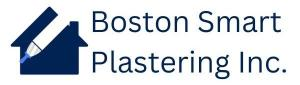Provide a brief response to the question below using one word or phrase:
What is the font style of the company name in the logo?

Bold, modern font